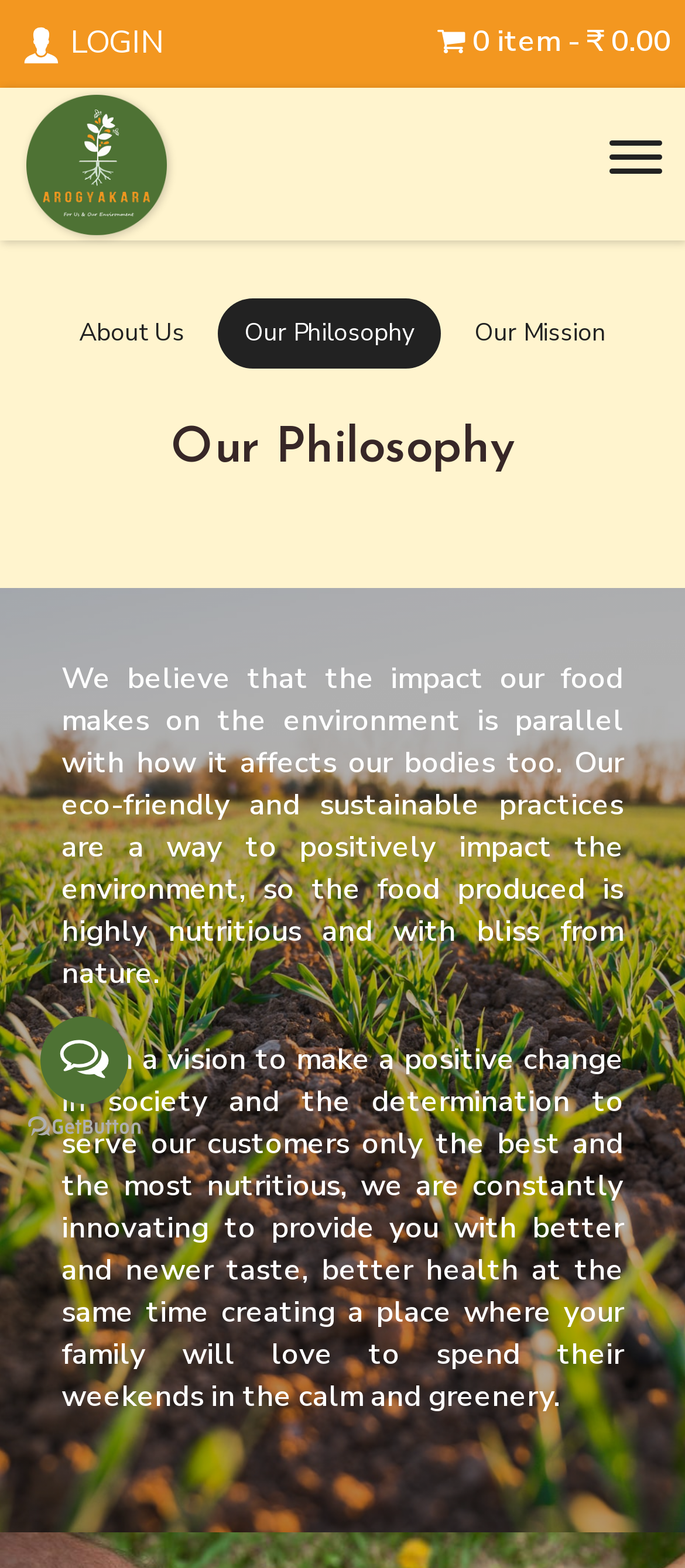Is the company focused on sustainability?
From the image, respond with a single word or phrase.

Yes